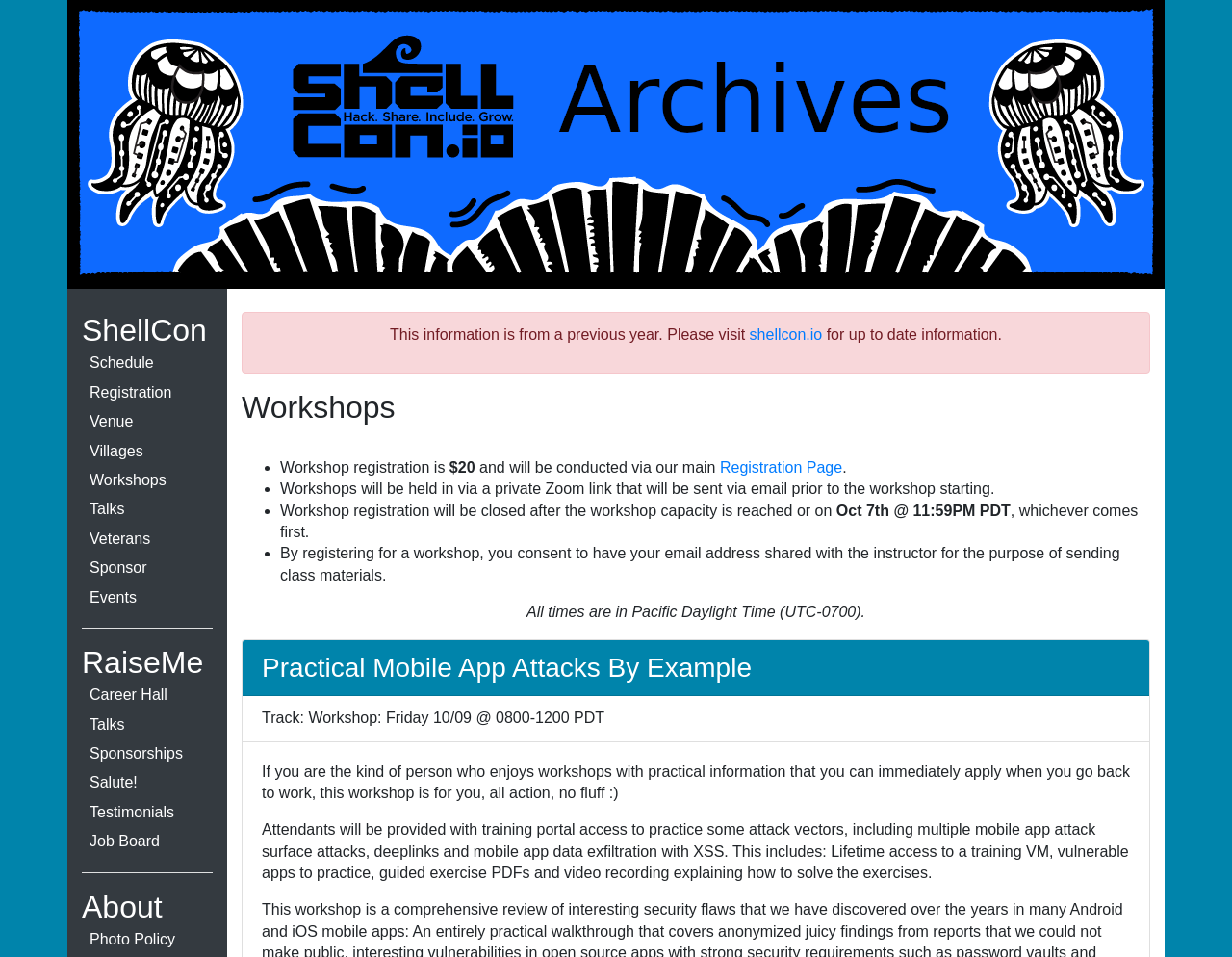Kindly determine the bounding box coordinates for the area that needs to be clicked to execute this instruction: "Click on the ShellCon link".

[0.066, 0.327, 0.168, 0.363]